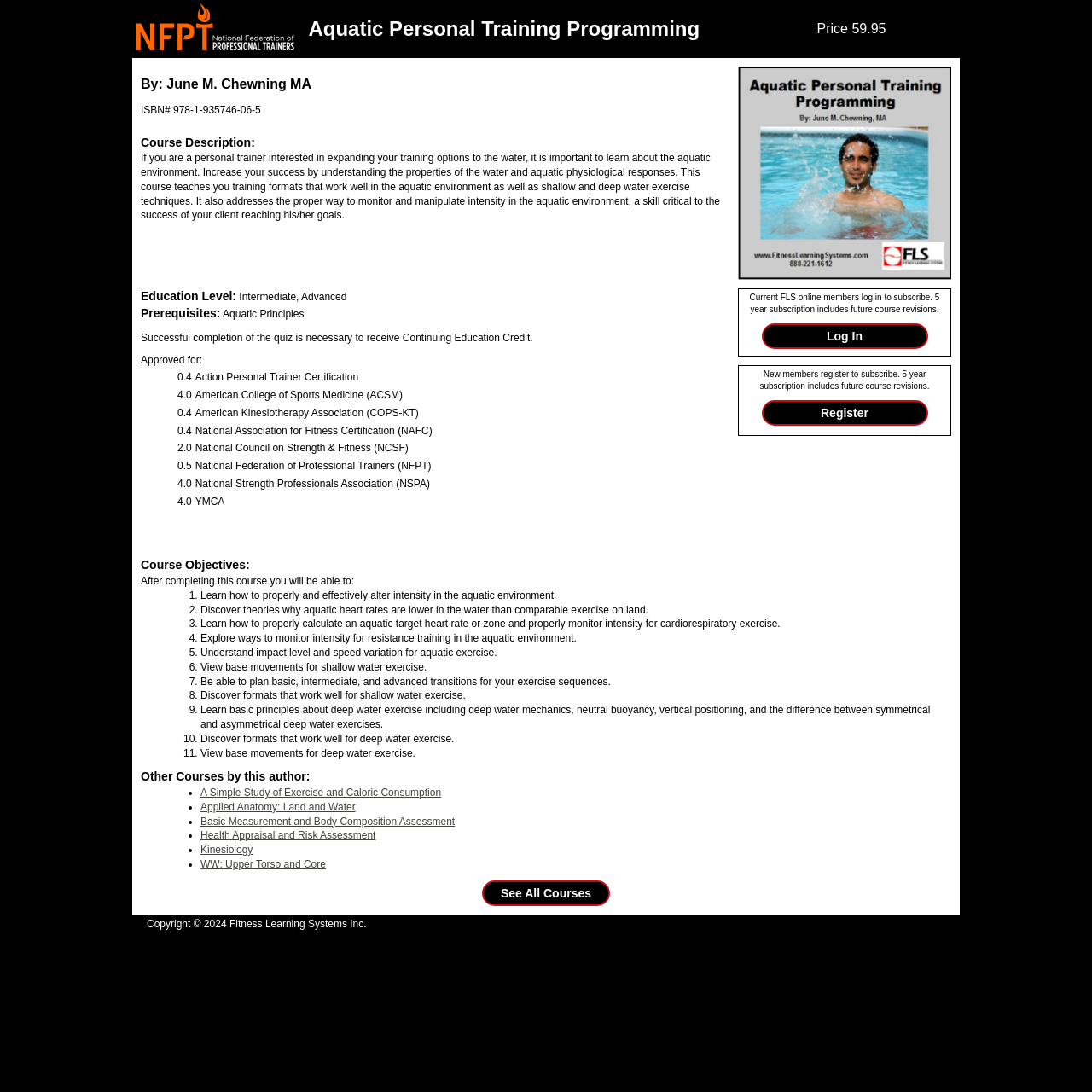Answer the question below using just one word or a short phrase: 
What is the ISBN number of the course?

978-1-935746-06-5